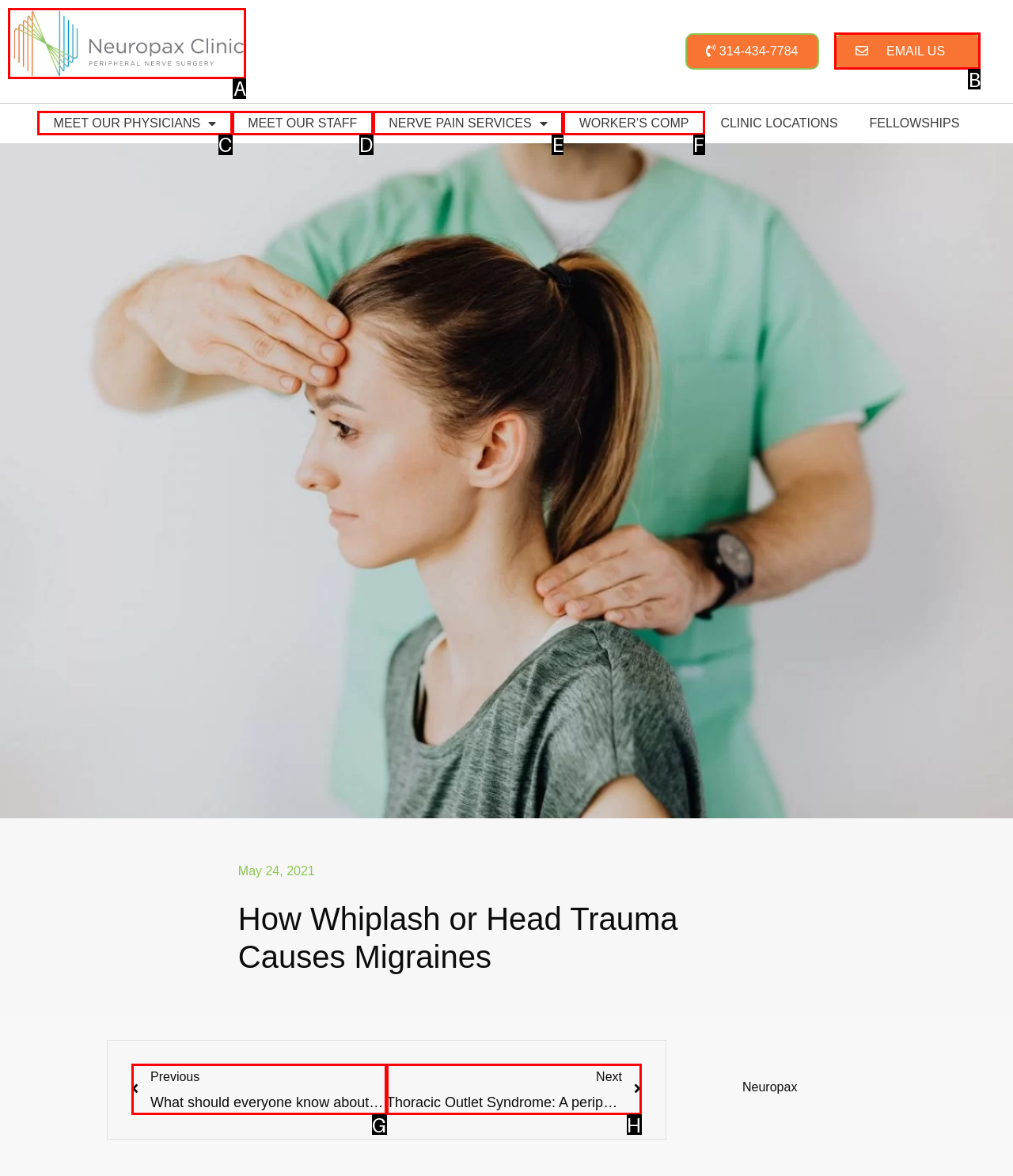Select the option that aligns with the description: EMAIL US
Respond with the letter of the correct choice from the given options.

B